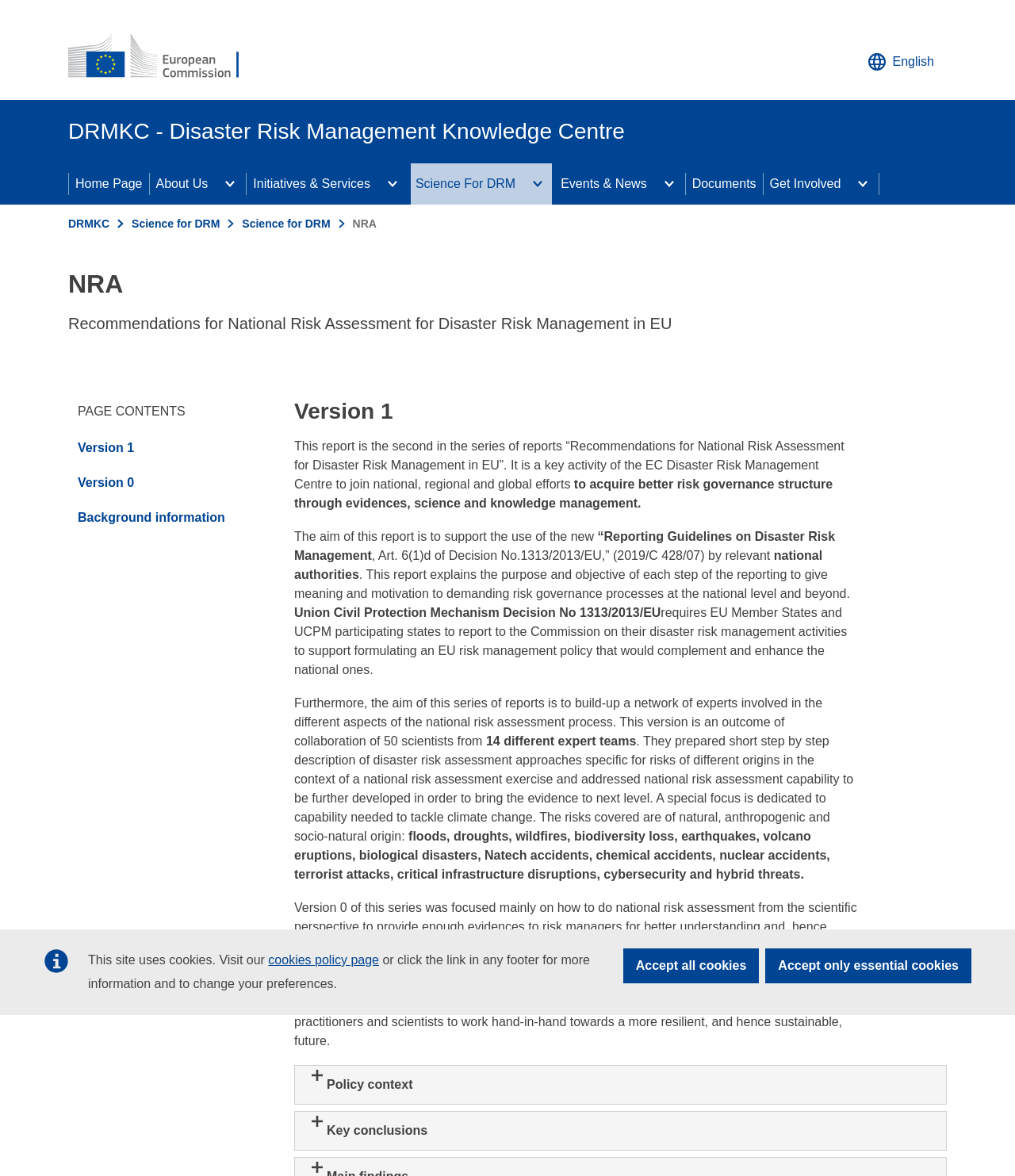Please mark the bounding box coordinates of the area that should be clicked to carry out the instruction: "Read the policy context".

[0.291, 0.906, 0.932, 0.939]